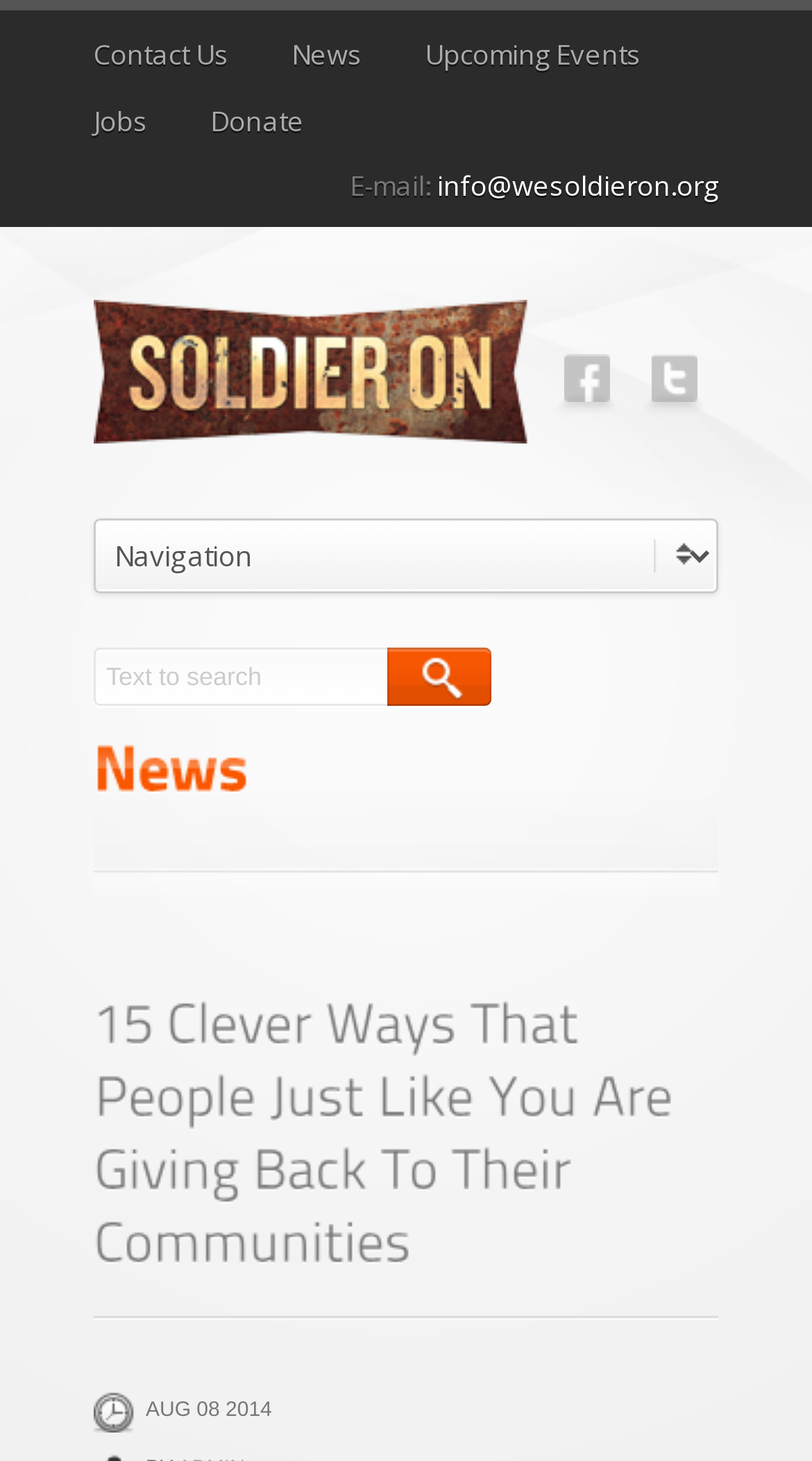Create a detailed description of the webpage's content and layout.

This webpage appears to be a news article or blog post from the "Soldier On" organization. At the top of the page, there is a navigation menu with links to "Contact Us", "News", "Upcoming Events", and "Jobs", as well as a "Donate" button. Below this menu, there is a section with the organization's email address and a link to the main "Soldier On" page, accompanied by a logo image.

To the right of this section, there are social media links to Facebook and Twitter, each with its respective icon image. Below these links, there is a search bar with a combobox and a "Search" button.

The main content of the page is a news article titled "15 Clever Ways That People Just Like You Are Giving Back To Their Communities". The article is divided into sections, each with a canvas element, suggesting that there may be images or other multimedia content within the article. The article also has a timestamp, indicating that it was published on August 8, 2014.

The overall layout of the page is organized, with clear headings and a logical structure. The use of images and icons adds visual interest to the page, and the search bar and navigation menu make it easy to find and explore other content on the site.